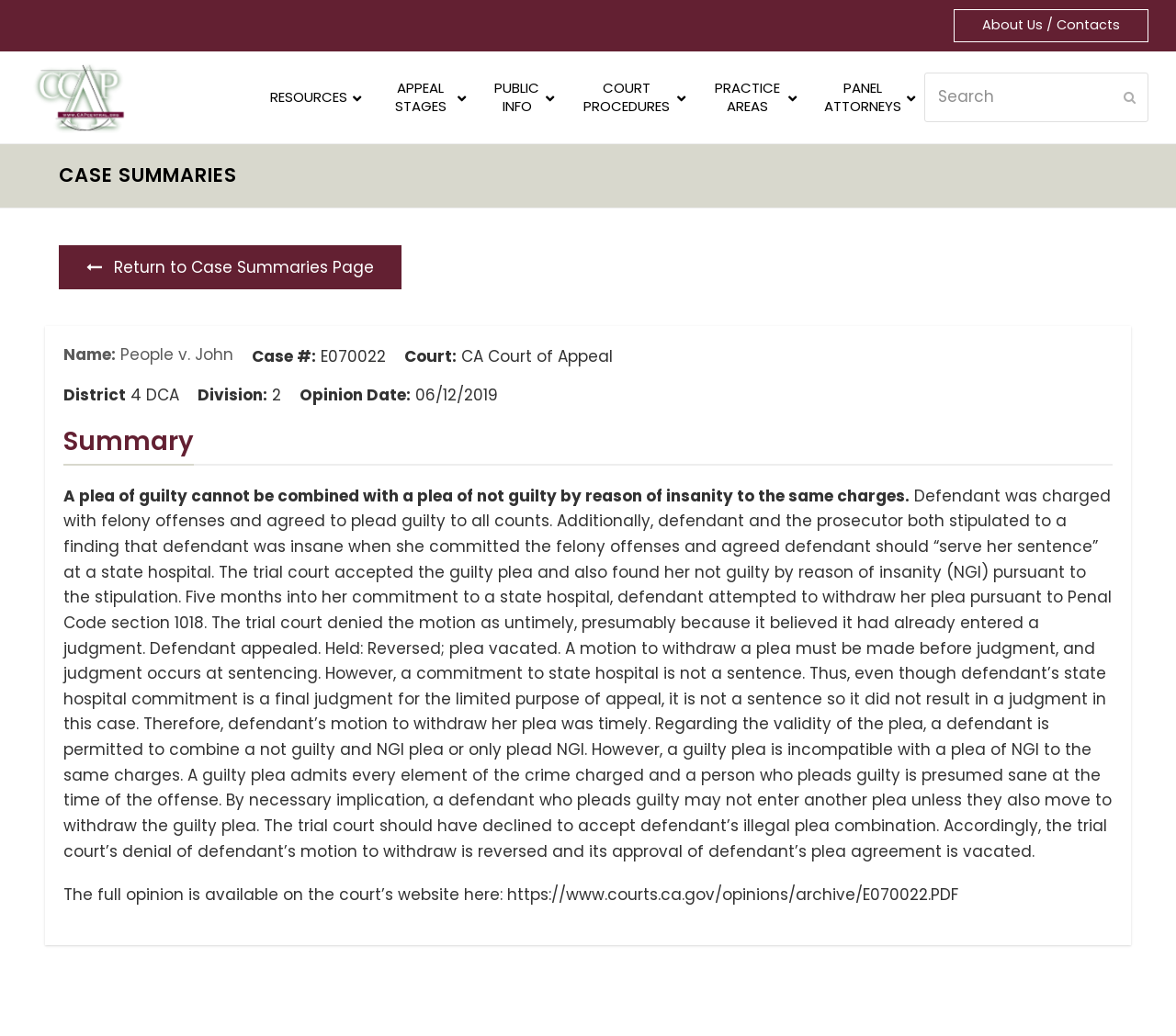Use the details in the image to answer the question thoroughly: 
Is the defendant insane?

I found this information by reading the summary section on the webpage, which states that the defendant was found not guilty by reason of insanity (NGI) pursuant to the stipulation.